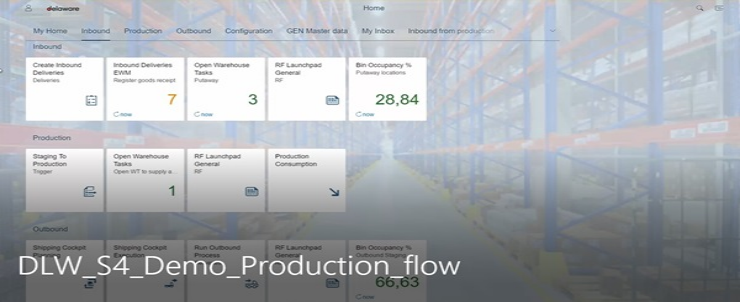Elaborate on the contents of the image in great detail.

The image depicts a screenshot from the EWM (Extended Warehouse Management) interface titled "DLW_S4_Demo_Production_flow." The display presents multiple sections that represent various operational metrics and tasks within the warehouse management system. In the Inbound section, key metrics like "Inbound Deliveries EWM" show a registration count of 7, alongside an "Open Warehouse Tasks" category featuring 3 tasks concerning the pathway. Additionally, the "RF Launchpad General" indicates connectivity with RF devices, complemented by a metric on "Bin Occupancy by Pathway Locations," which currently stands at 28.84%.

The Production section outlines different tasks, including "Staging To Production Tasks" and a reference to Production Consumption metrics, with a count of 66.63. This interface serves as a critical tool for streamlining warehouse processes, providing visual data that aids in optimizing efficiencies during operations. The background displays a hint of a warehouse environment, emphasizing the operational context of the software displayed.